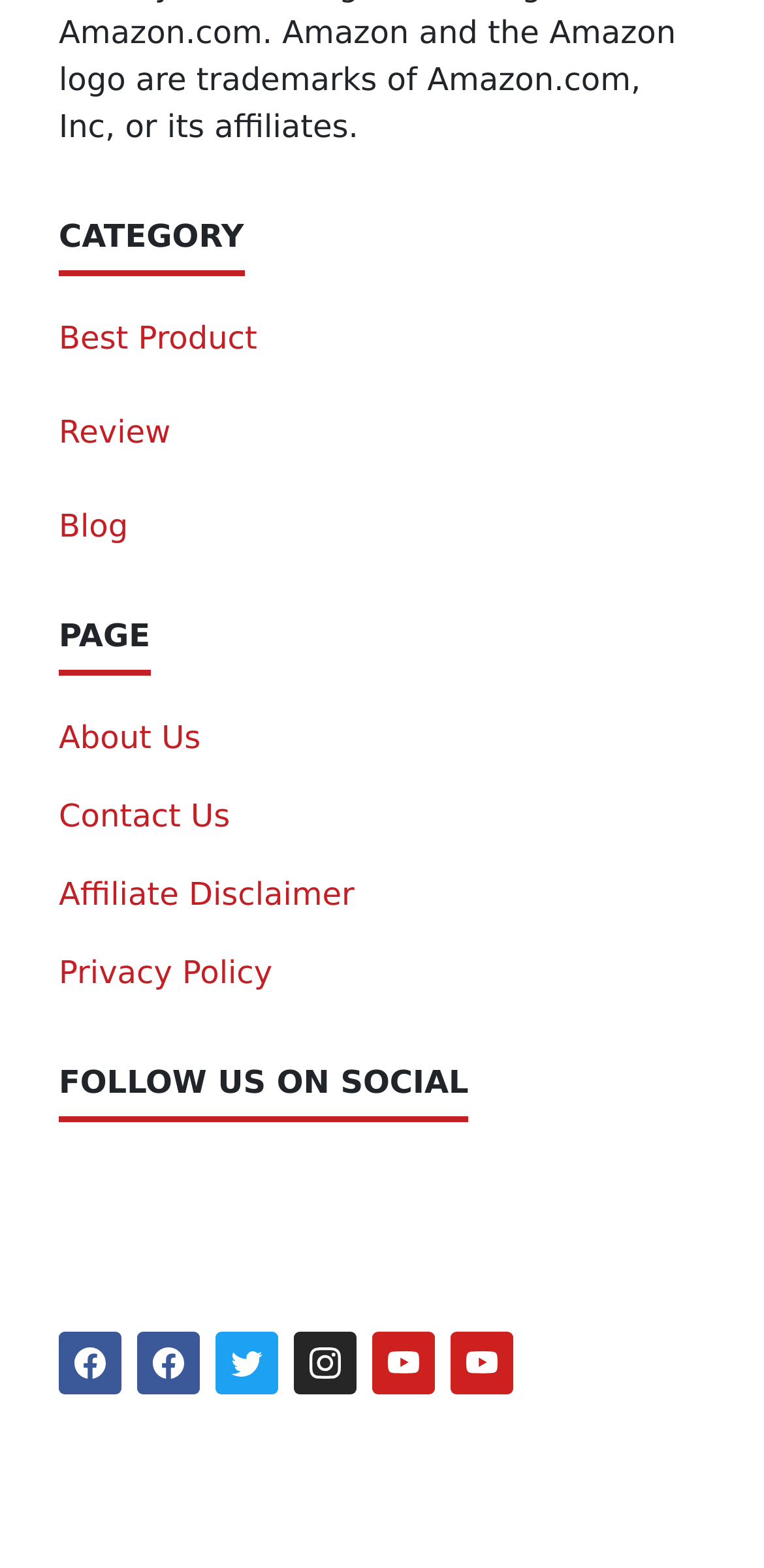Locate the bounding box of the UI element described by: "alt="VET RANCH LOGO"" in the given webpage screenshot.

[0.077, 0.782, 0.923, 0.806]